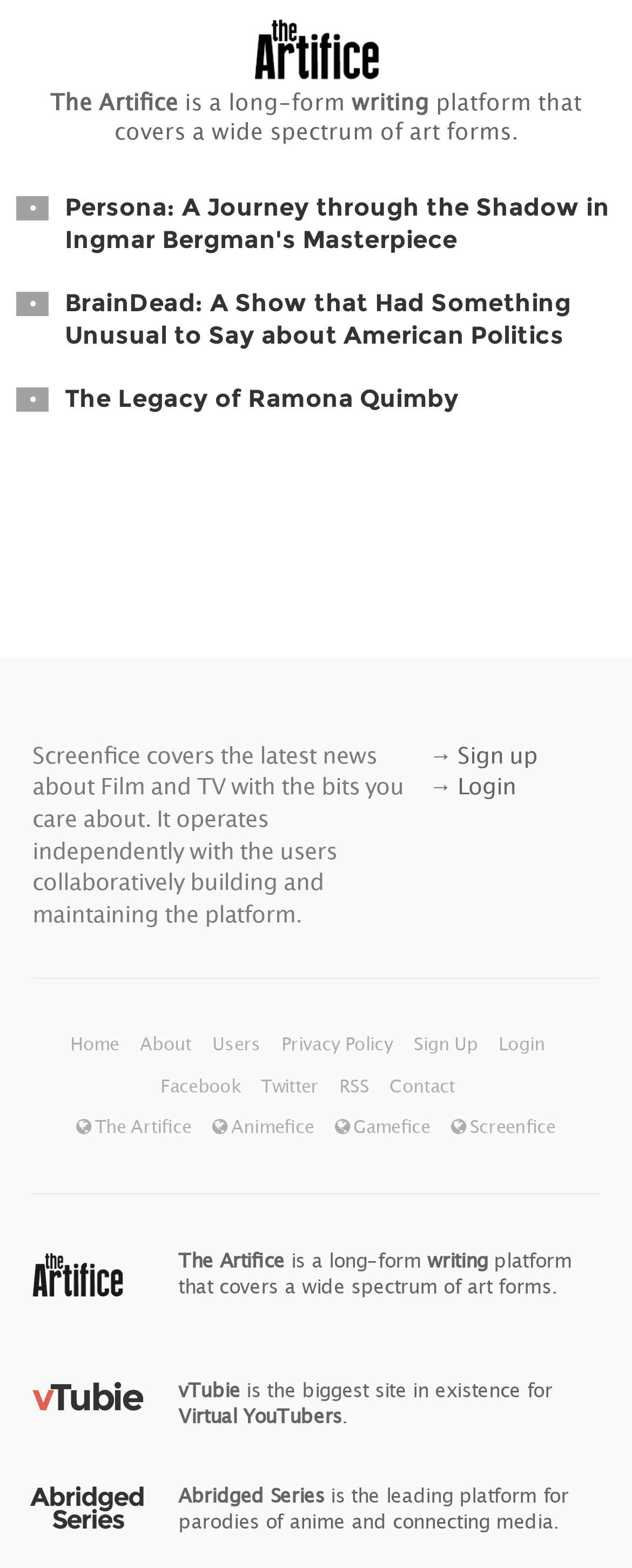Identify the bounding box coordinates of the section that should be clicked to achieve the task described: "Read about Persona: A Journey through the Shadow in Ingmar Bergman's Masterpiece".

[0.026, 0.013, 0.974, 0.163]